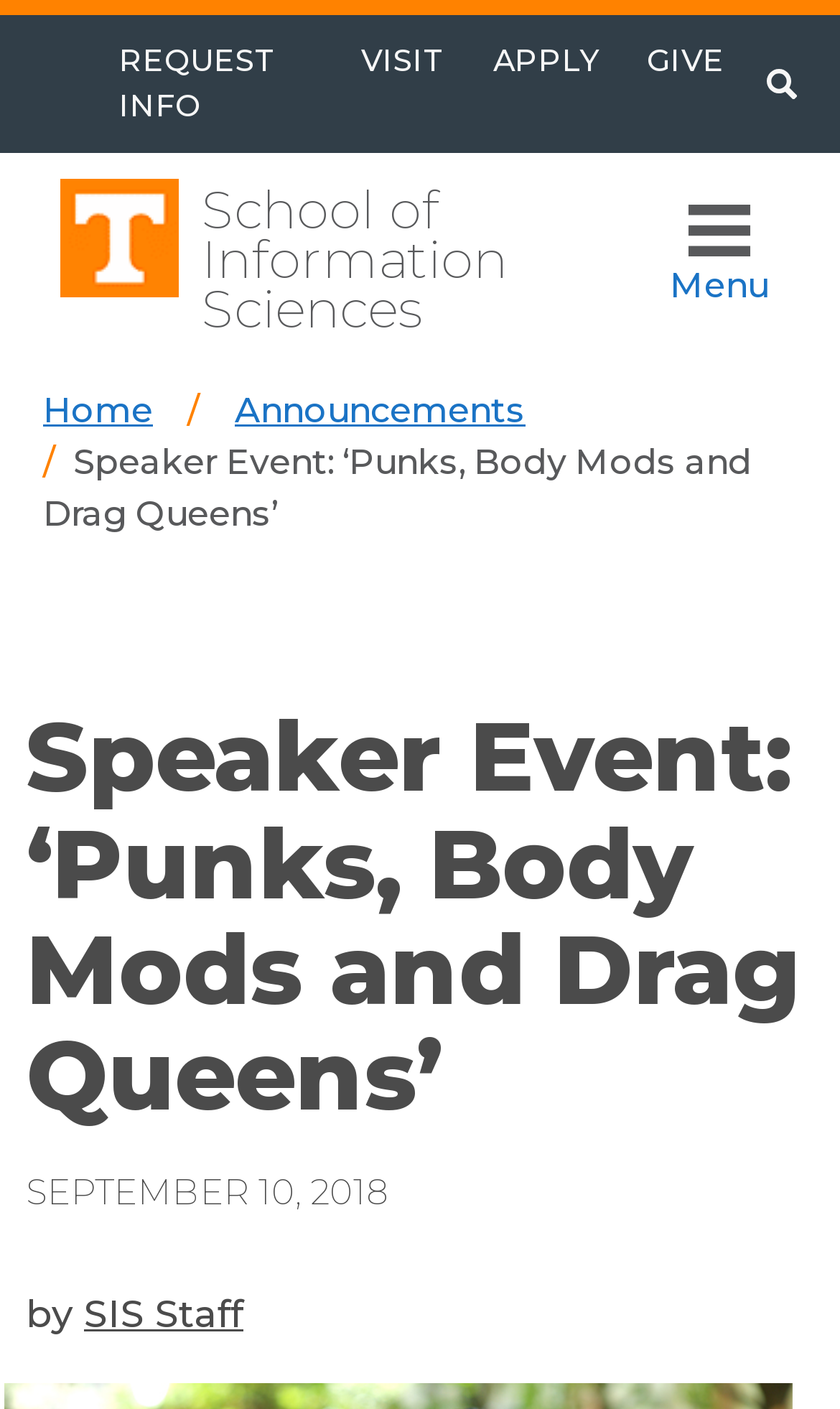Pinpoint the bounding box coordinates of the clickable element to carry out the following instruction: "toggle search."

[0.891, 0.011, 0.969, 0.109]